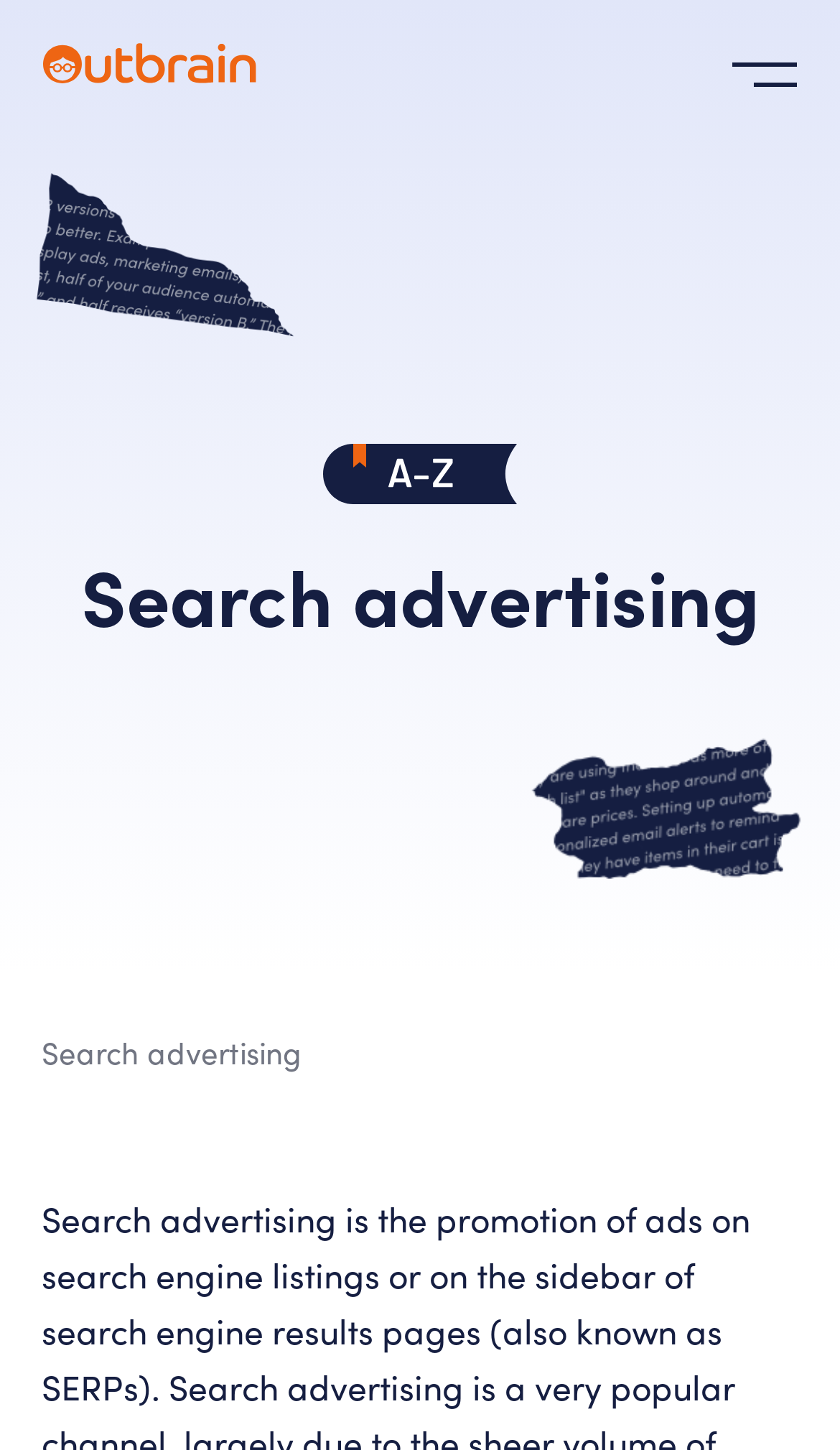Please determine the bounding box coordinates, formatted as (top-left x, top-left y, bottom-right x, bottom-right y), with all values as floating point numbers between 0 and 1. Identify the bounding box of the region described as: aria-label="mobile navigation open trigger"

[0.872, 0.03, 0.949, 0.074]